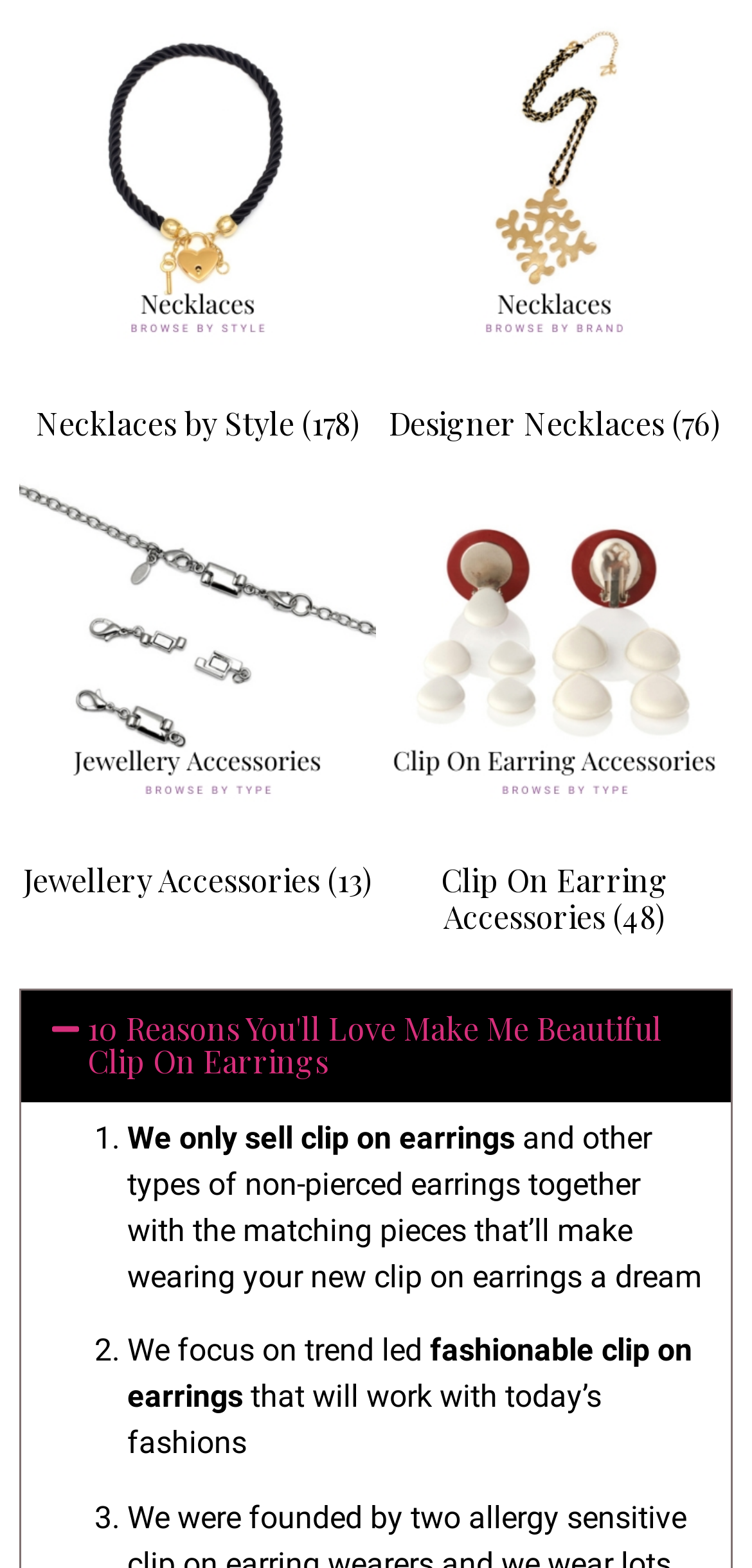Extract the bounding box coordinates for the UI element described as: "Clip On Earring Accessories (48)".

[0.5, 0.292, 0.974, 0.606]